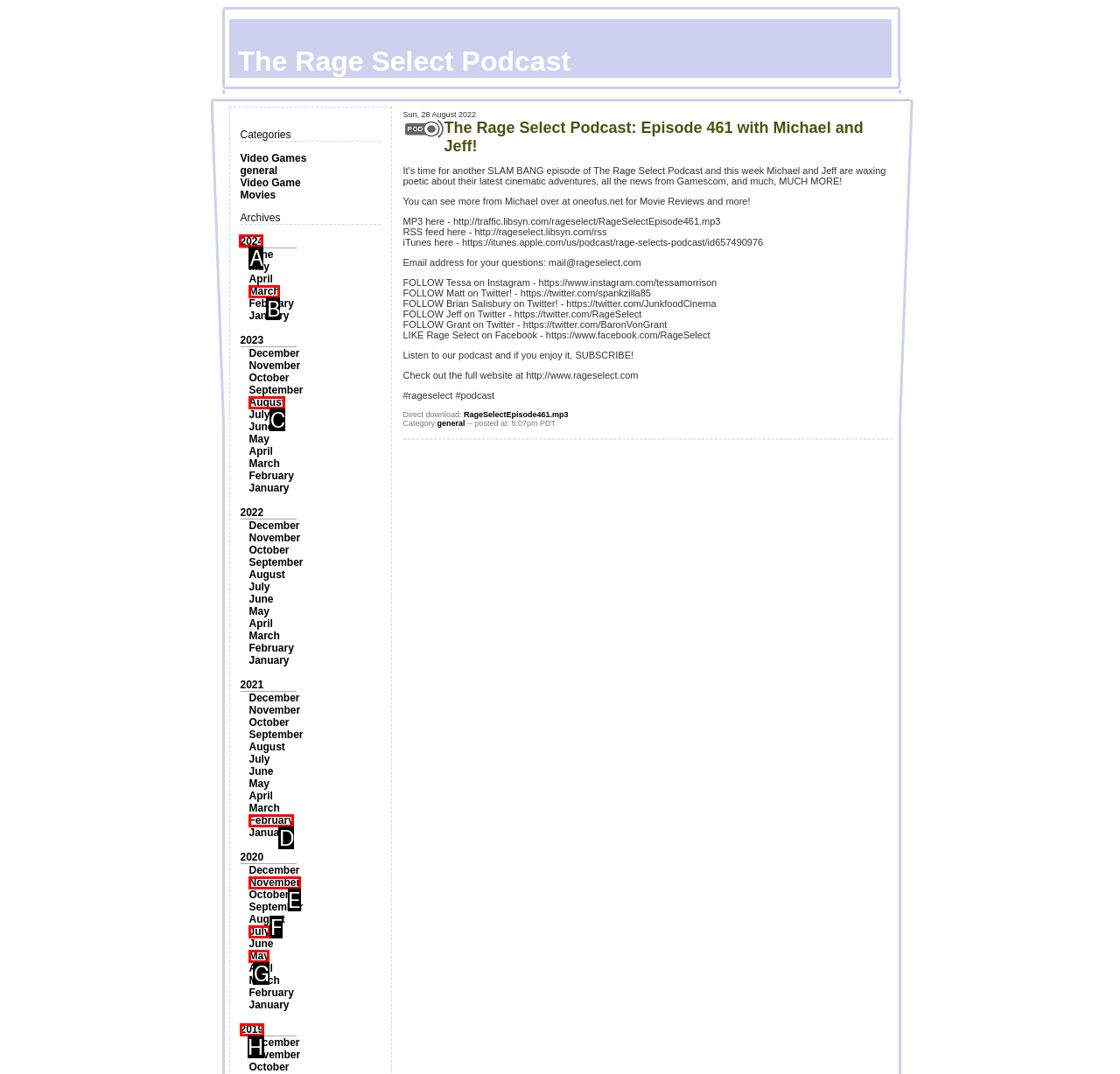Specify the letter of the UI element that should be clicked to achieve the following: View the archives for 2024
Provide the corresponding letter from the choices given.

A